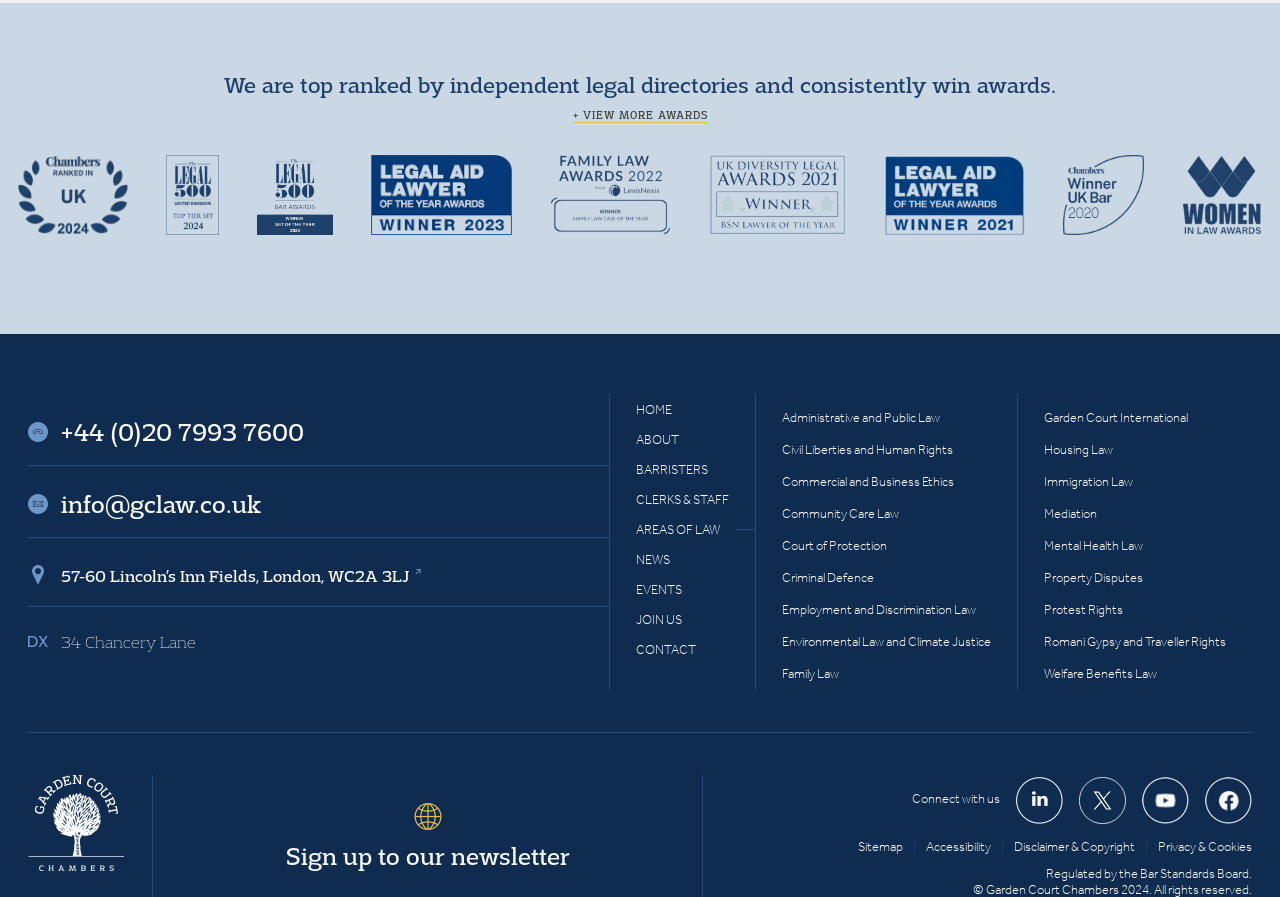Pinpoint the bounding box coordinates of the clickable area needed to execute the instruction: "Go to the 'Home' page". The coordinates should be specified as four float numbers between 0 and 1, i.e., [left, top, right, bottom].

None